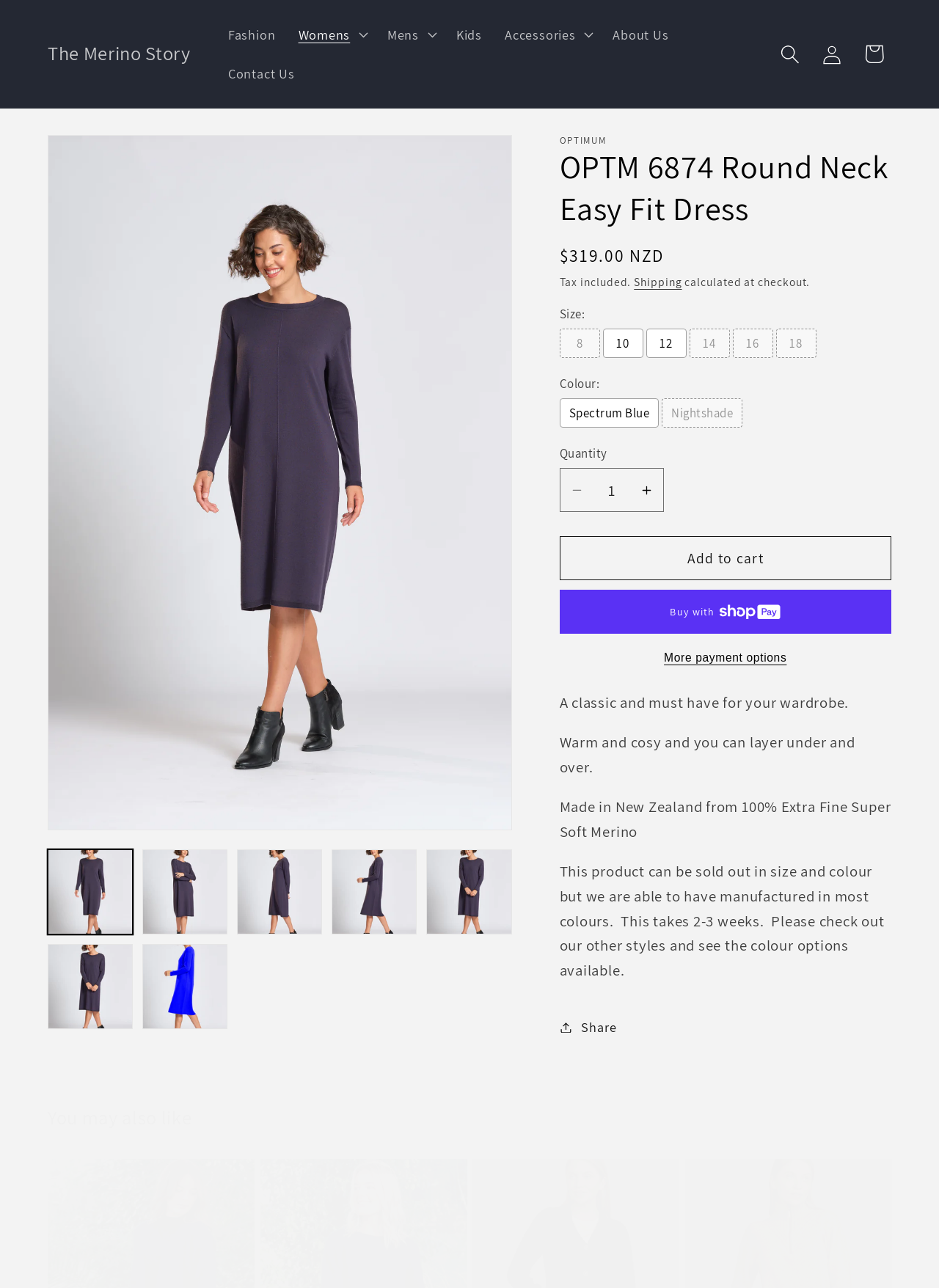What is the material of the dress?
Look at the webpage screenshot and answer the question with a detailed explanation.

The material of the dress can be found in the static text 'Made in New Zealand from 100% Extra Fine Super Soft Merino' which is located in the product description.